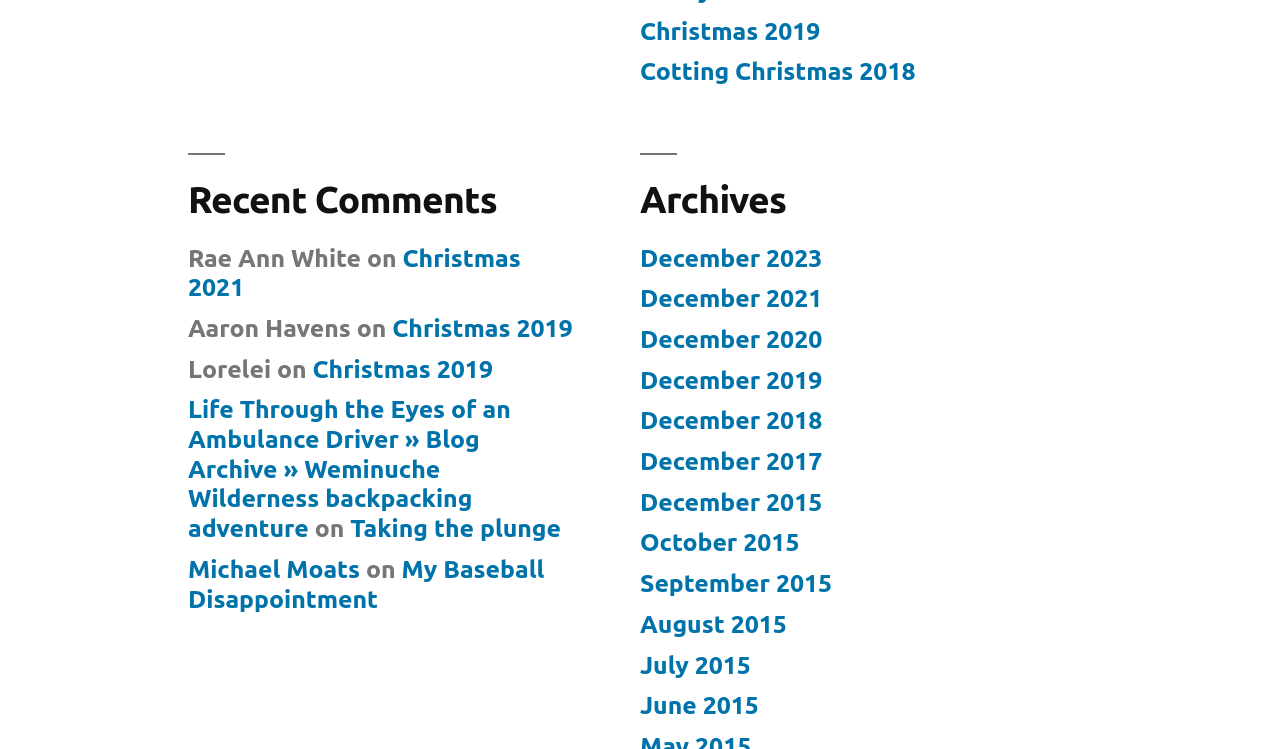Highlight the bounding box coordinates of the region I should click on to meet the following instruction: "Read recent comments".

[0.147, 0.204, 0.448, 0.296]